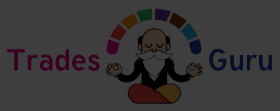Respond to the question below with a concise word or phrase:
What does the colorful arc above the guru represent?

market insights or opportunities